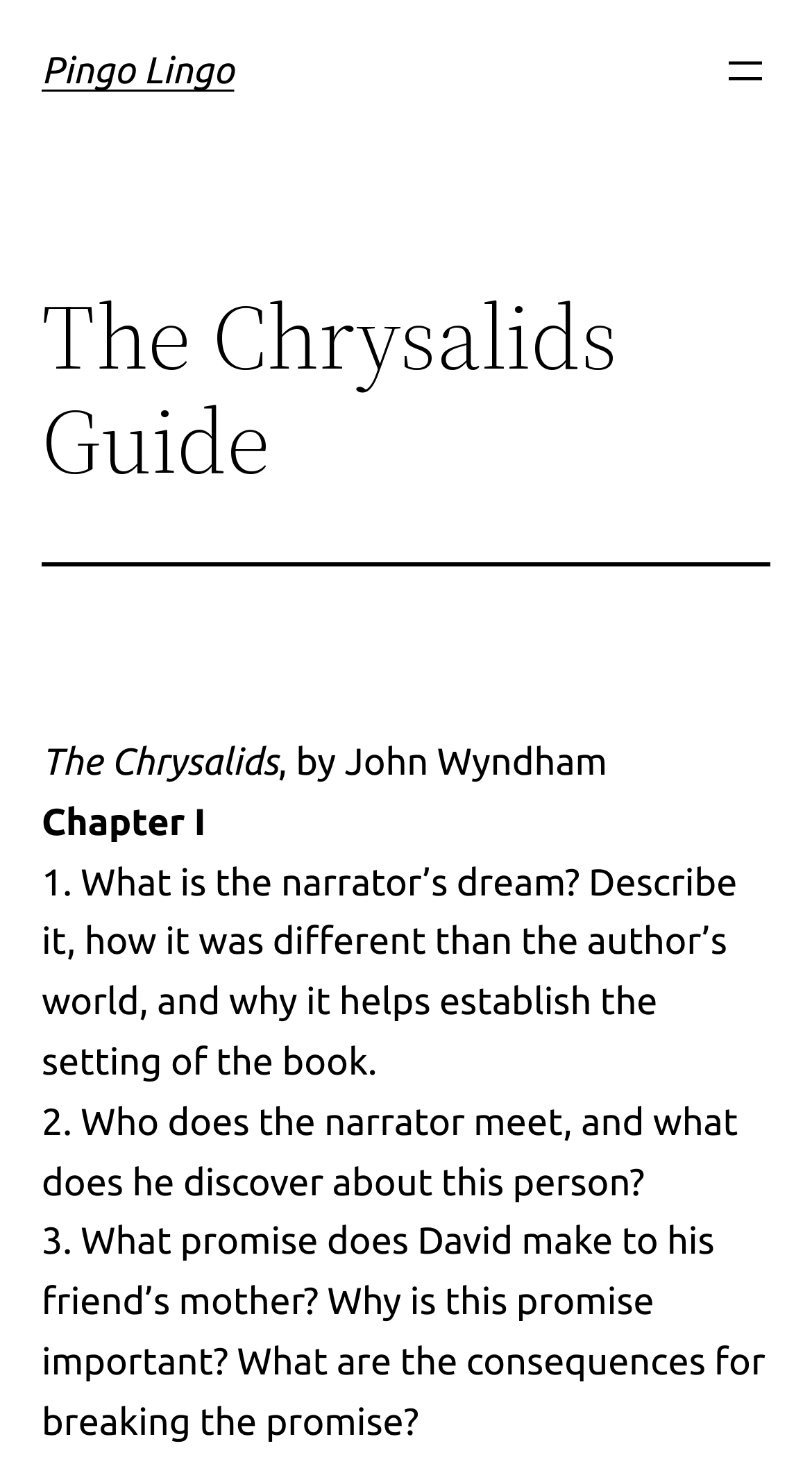What is the name of the book being discussed?
Please provide a single word or phrase in response based on the screenshot.

The Chrysalids